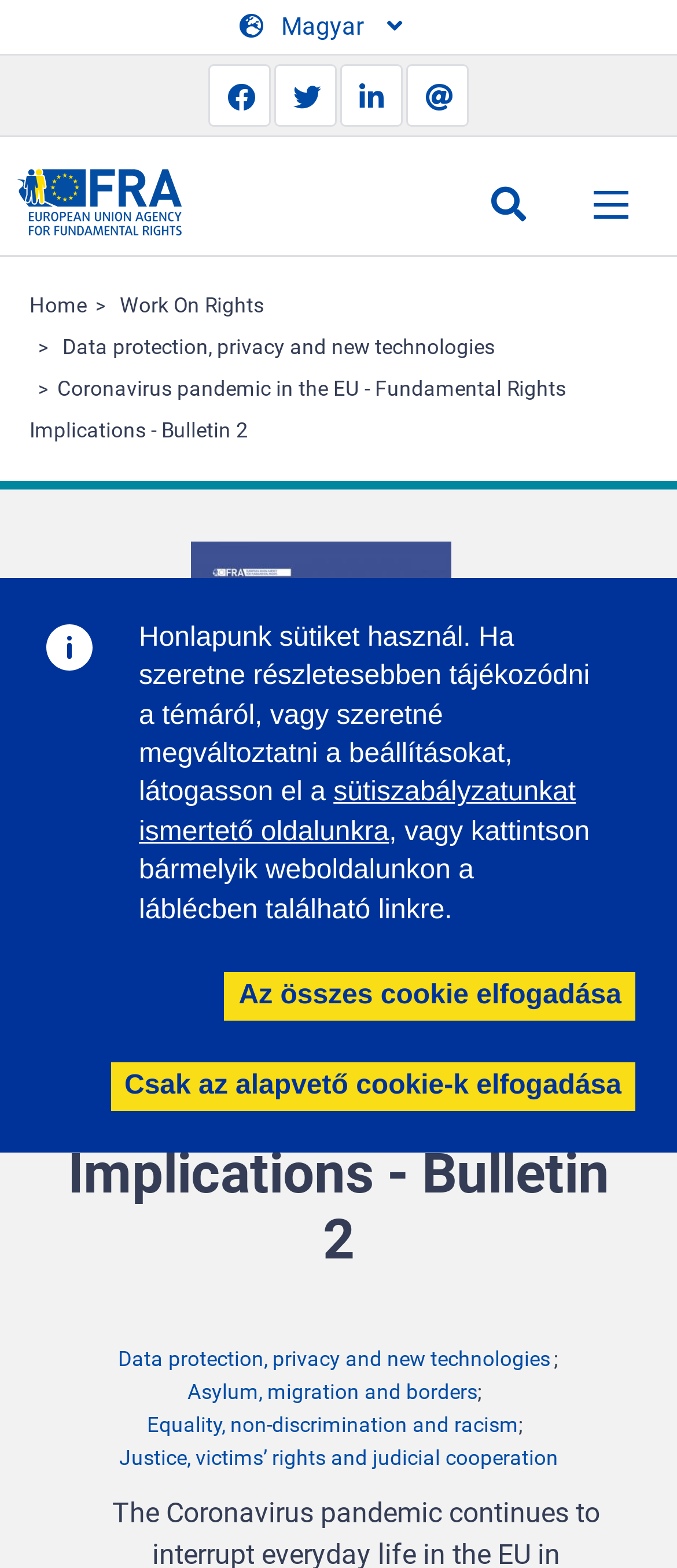Could you find the bounding box coordinates of the clickable area to complete this instruction: "Share the page on Facebook"?

[0.308, 0.041, 0.4, 0.081]